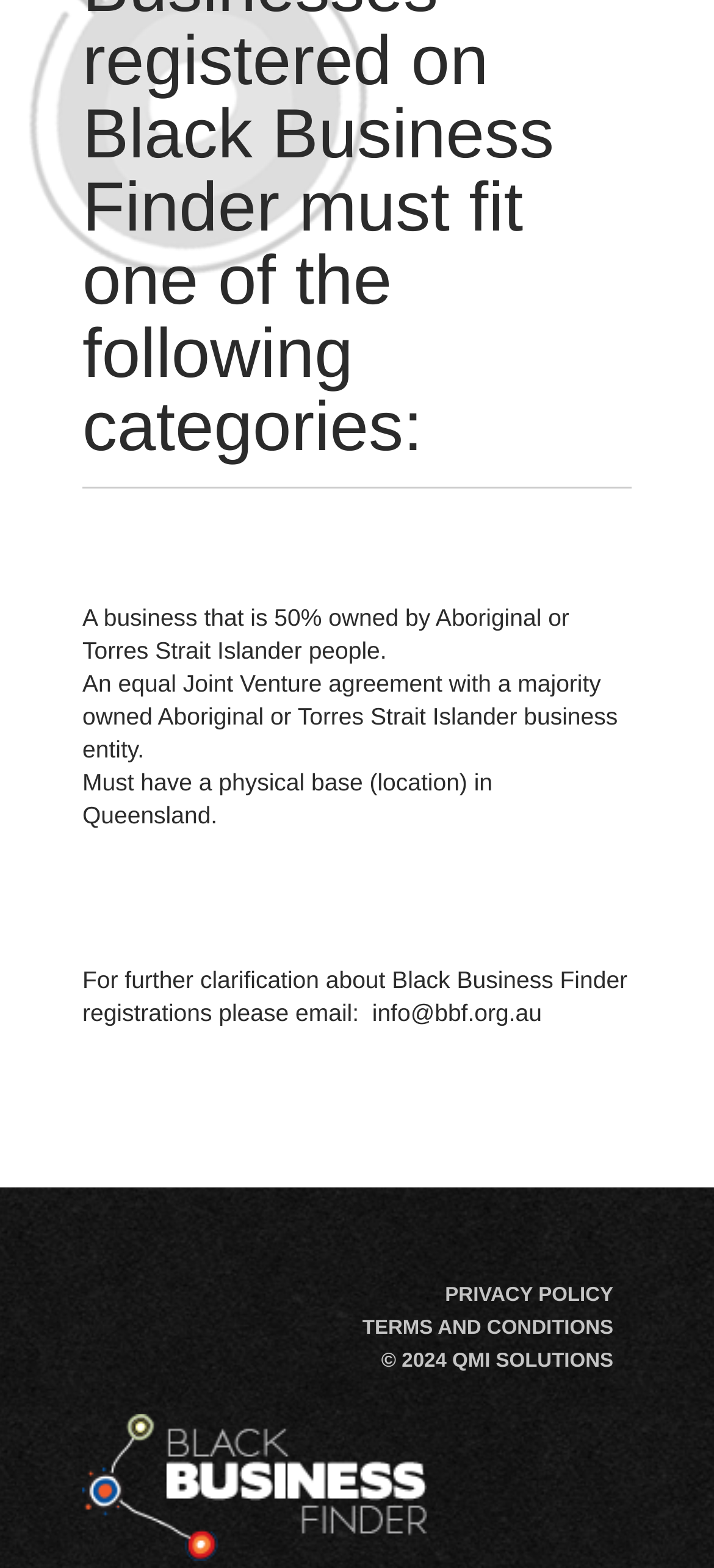Given the element description: "alt="footer BBF logo"", predict the bounding box coordinates of this UI element. The coordinates must be four float numbers between 0 and 1, given as [left, top, right, bottom].

[0.115, 0.901, 0.597, 0.995]